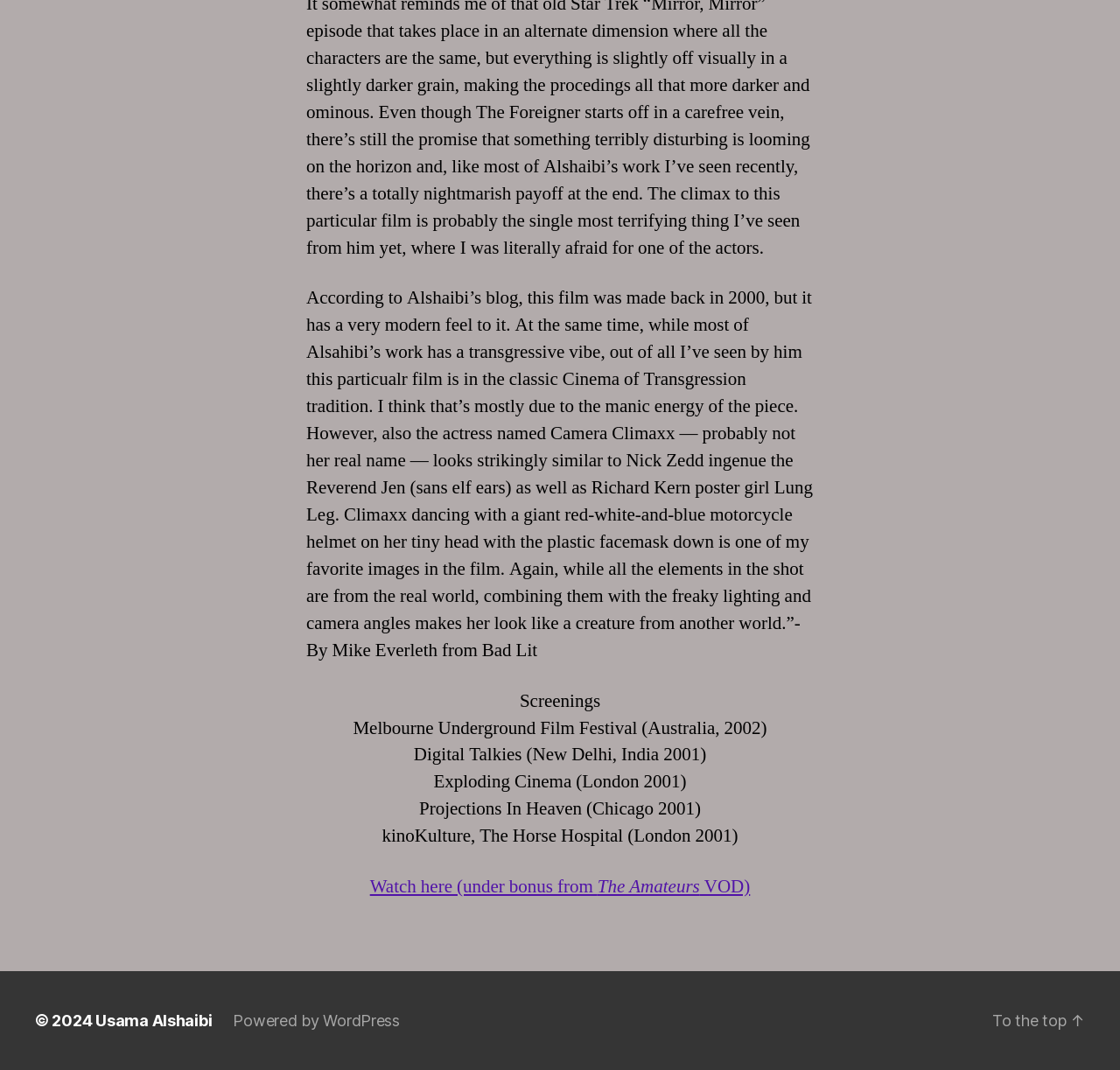What is the copyright year mentioned at the bottom of the page?
Using the information from the image, answer the question thoroughly.

The webpage has a copyright notice at the bottom, which mentions the year 2024, indicating that the content is copyrighted until that year.